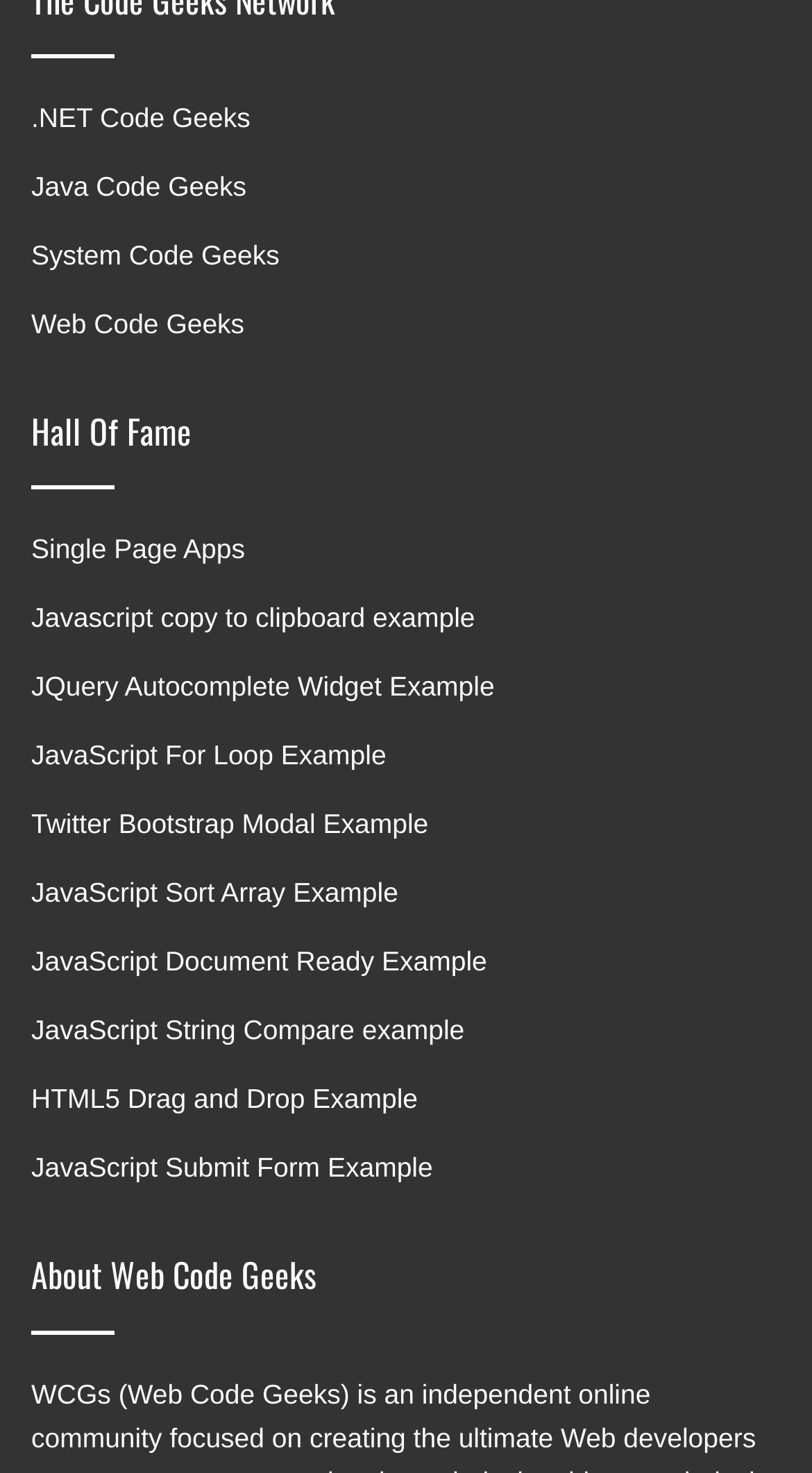Respond with a single word or short phrase to the following question: 
What is the category of 'JavaScript For Loop Example'?

JavaScript